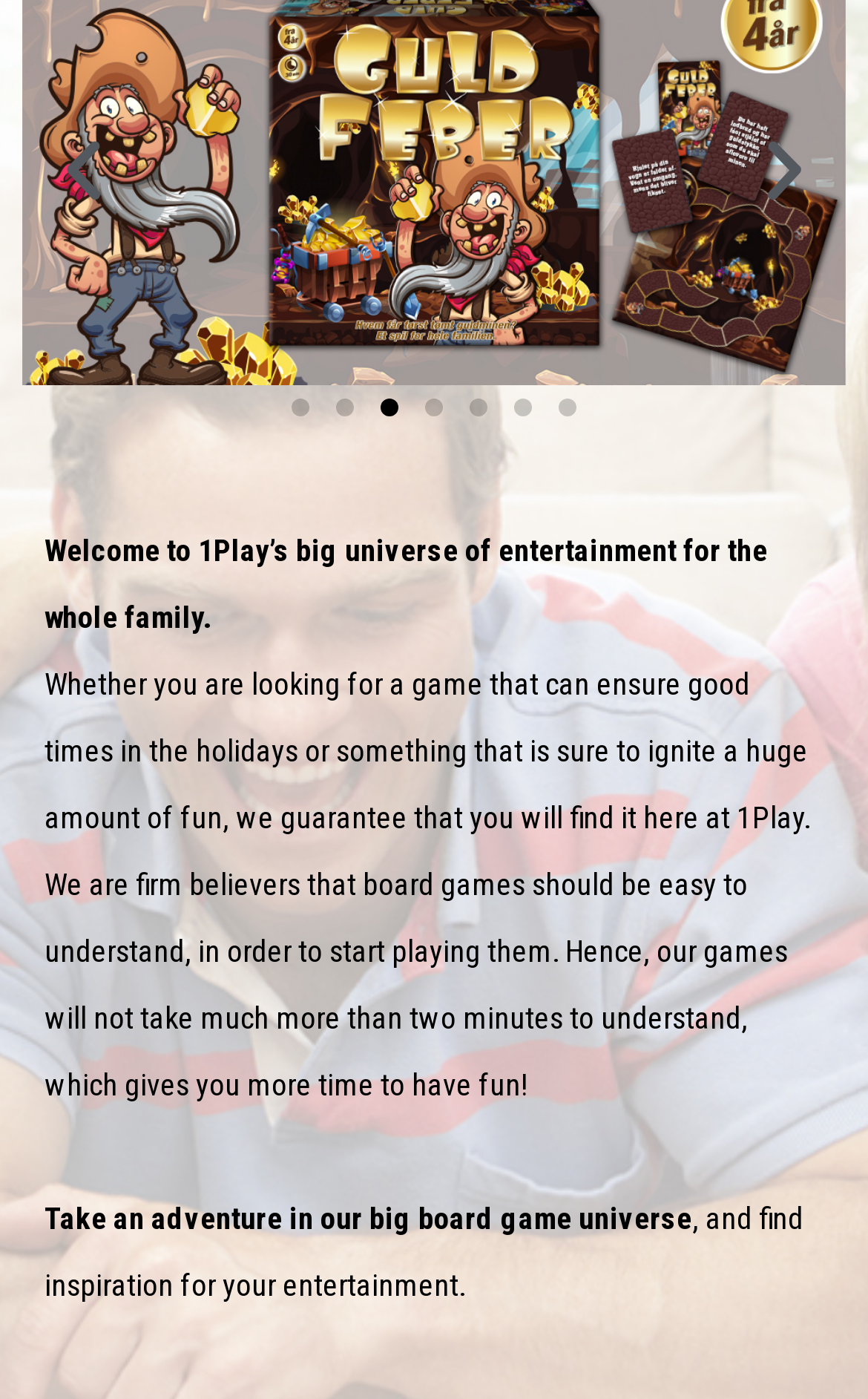Find the bounding box coordinates for the UI element that matches this description: "aria-label="Go to slide 1"".

[0.336, 0.285, 0.356, 0.298]